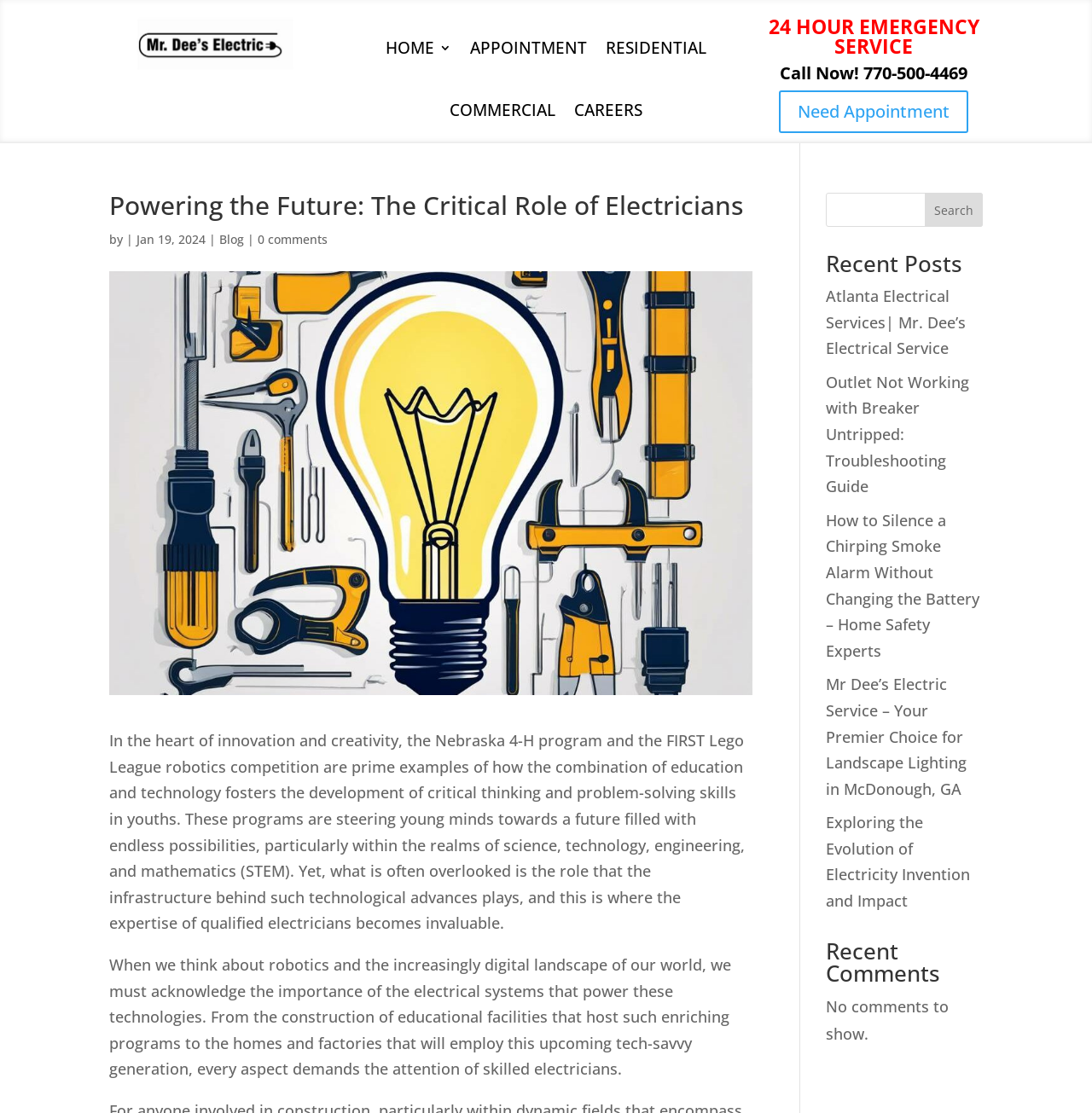Please provide the bounding box coordinates for the element that needs to be clicked to perform the following instruction: "Expand EVERYDAY menu". The coordinates should be given as four float numbers between 0 and 1, i.e., [left, top, right, bottom].

None